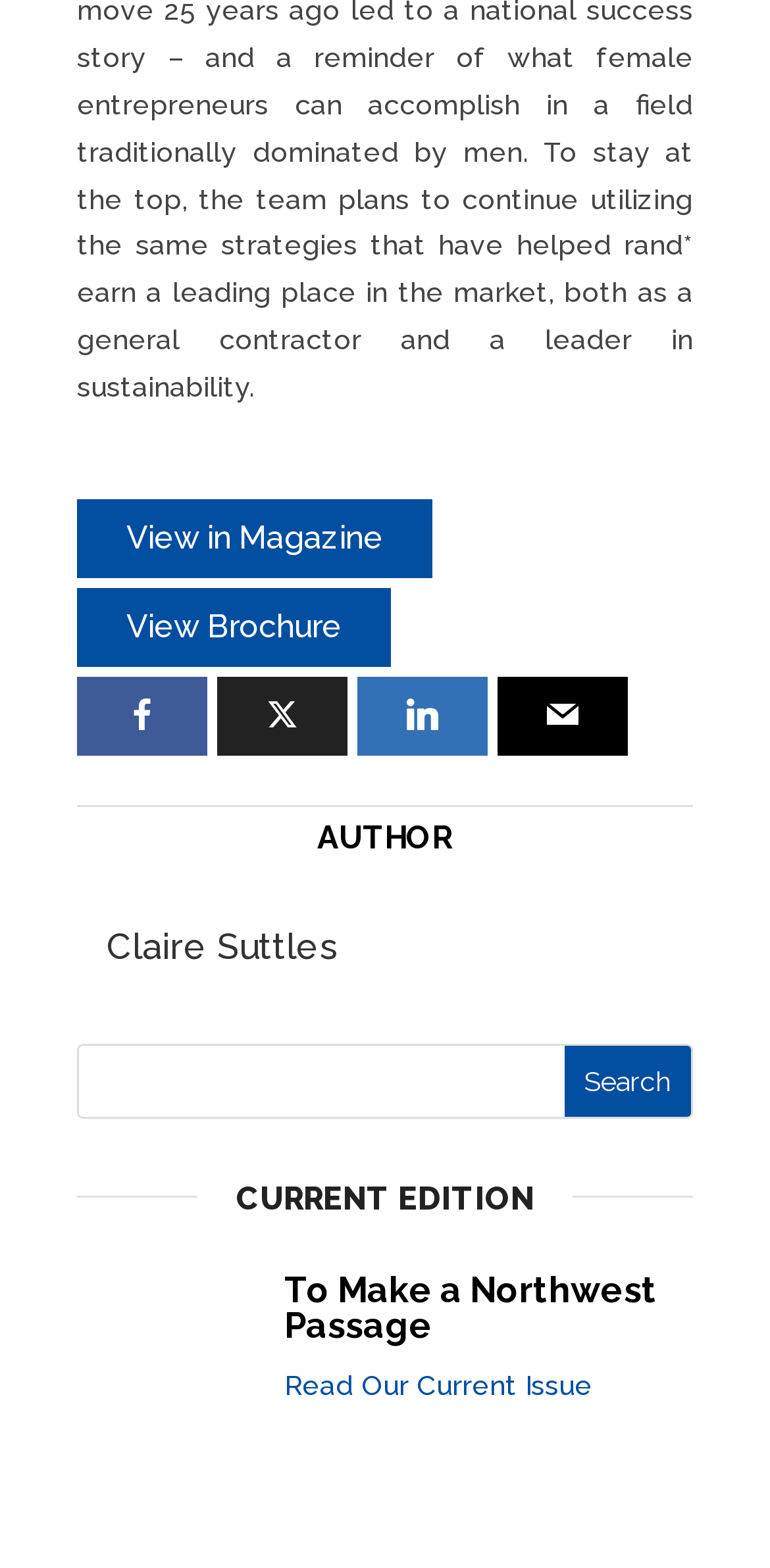What is the current edition about?
Offer a detailed and exhaustive answer to the question.

The current edition is about 'To Make a Northwest Passage' as indicated by the heading element with this text, which is located in the LayoutTable element.